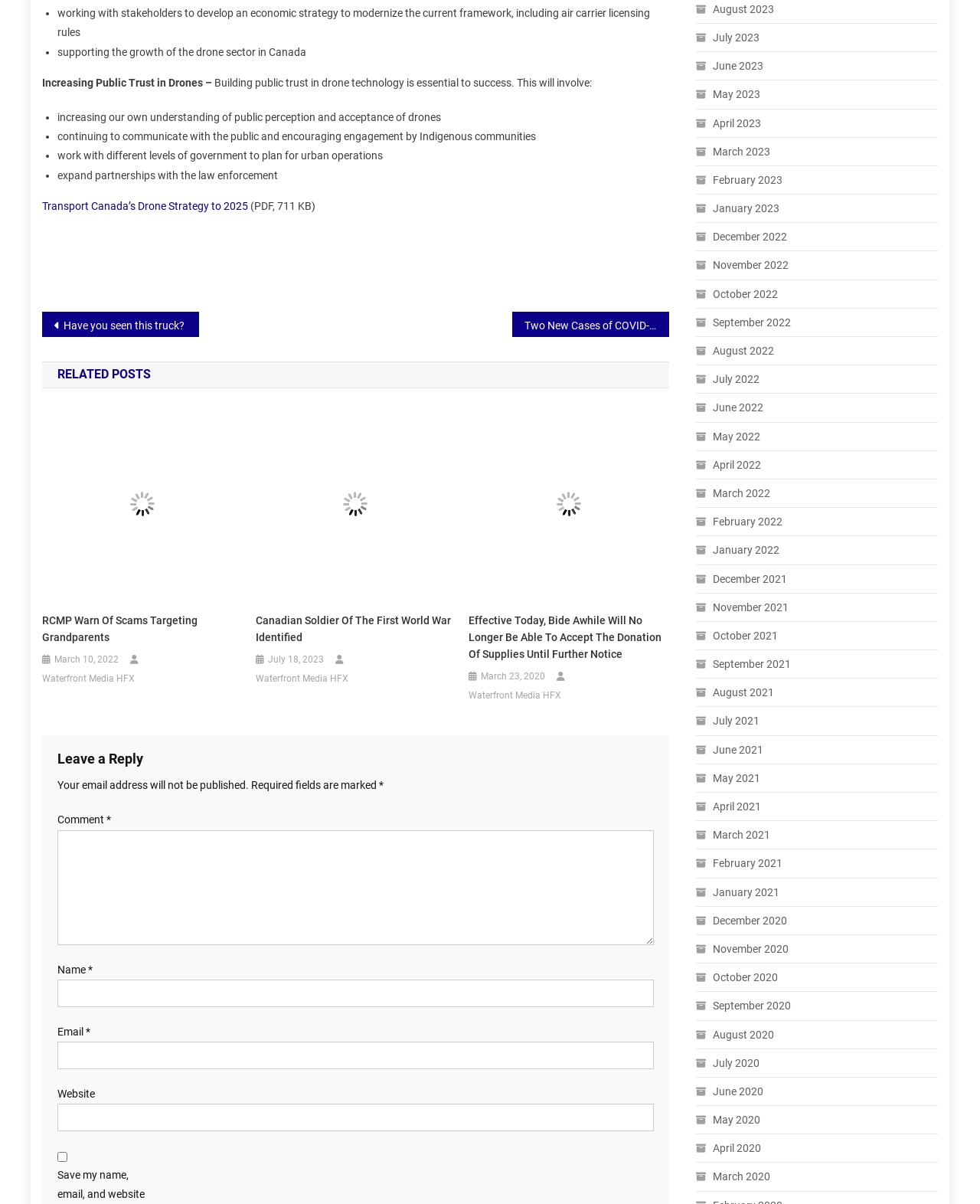Find and provide the bounding box coordinates for the UI element described with: "parent_node: Comment * name="fcce309375"".

[0.059, 0.689, 0.667, 0.785]